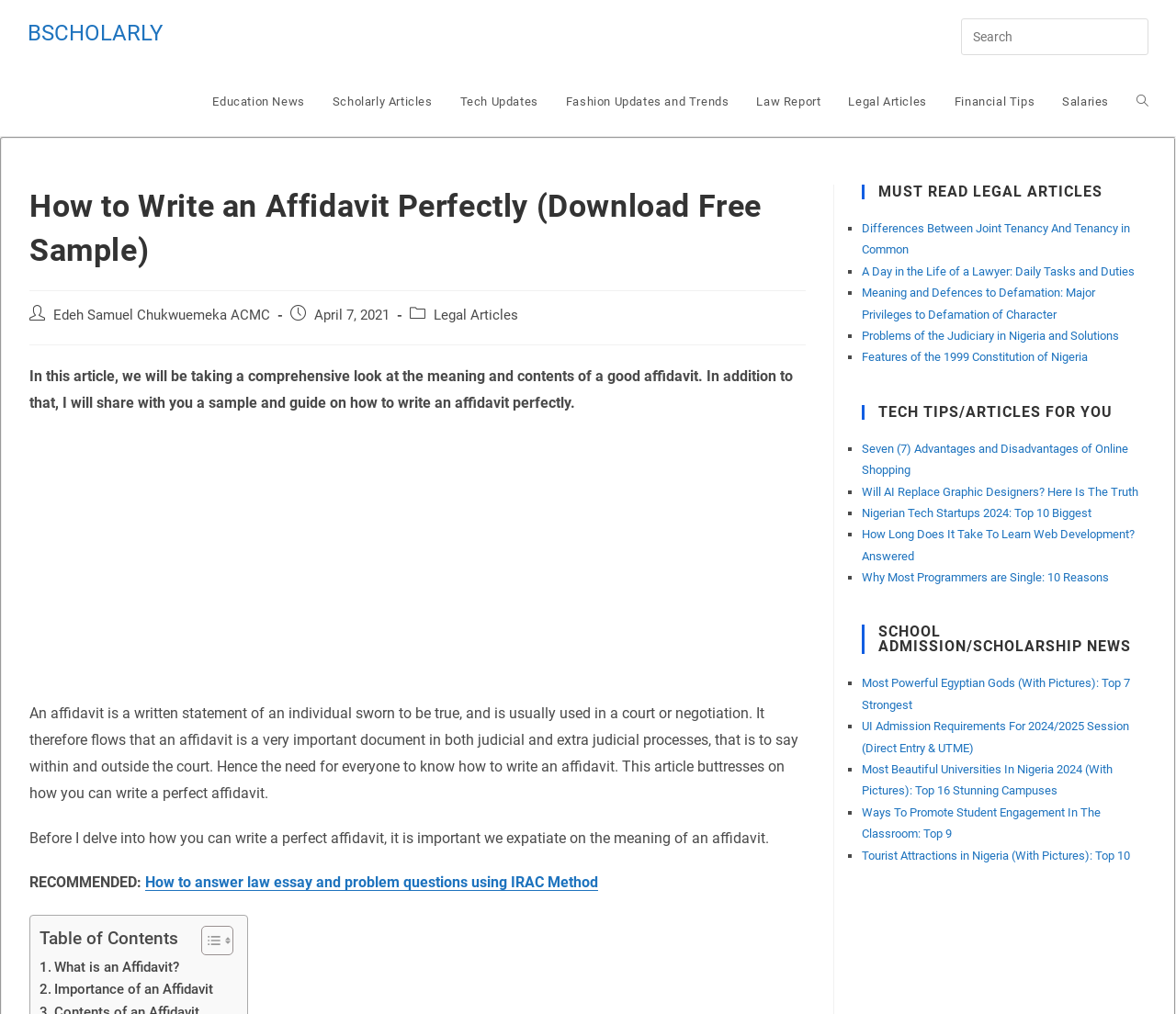Who is the author of the article? Based on the image, give a response in one word or a short phrase.

Edeh Samuel Chukwuemeka ACMC